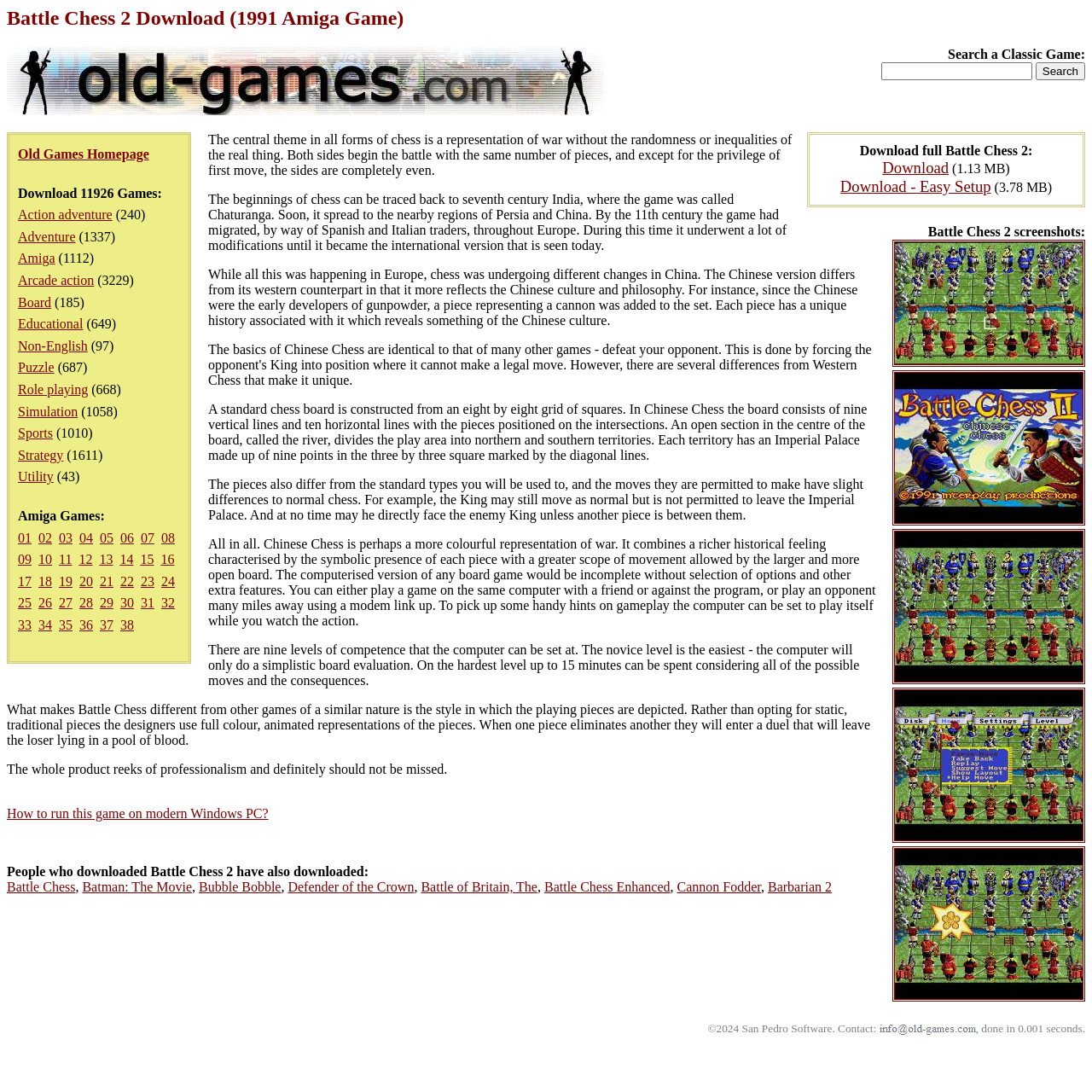Identify and provide the title of the webpage.

Battle Chess 2 Download (1991 Amiga Game)